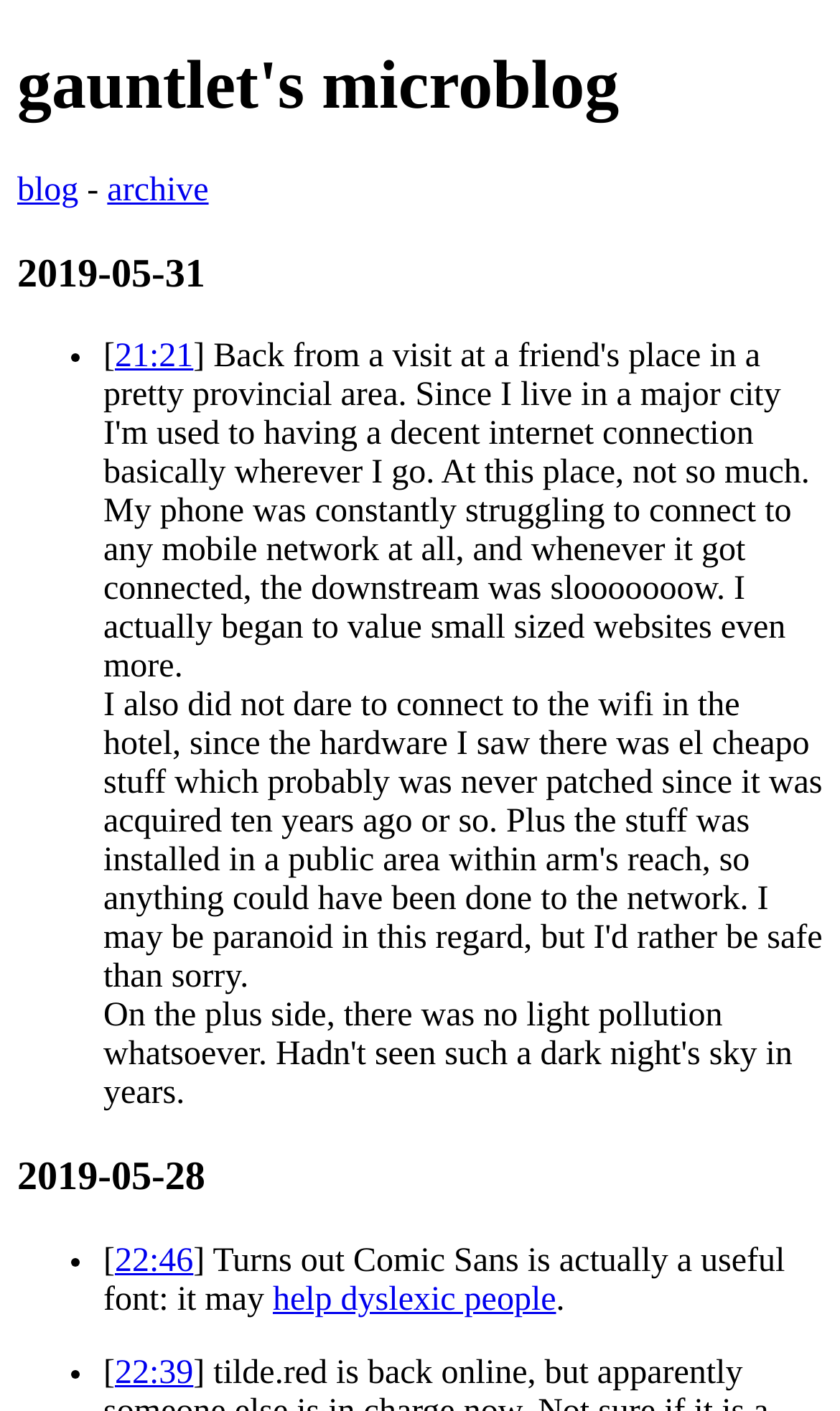Please provide a comprehensive answer to the question based on the screenshot: What is the topic of the third post?

I looked at the static text on the page, which appears to be the content of the posts. The third post starts with 'Turns out Comic Sans is actually a useful font:', so the topic of the third post is Comic Sans.